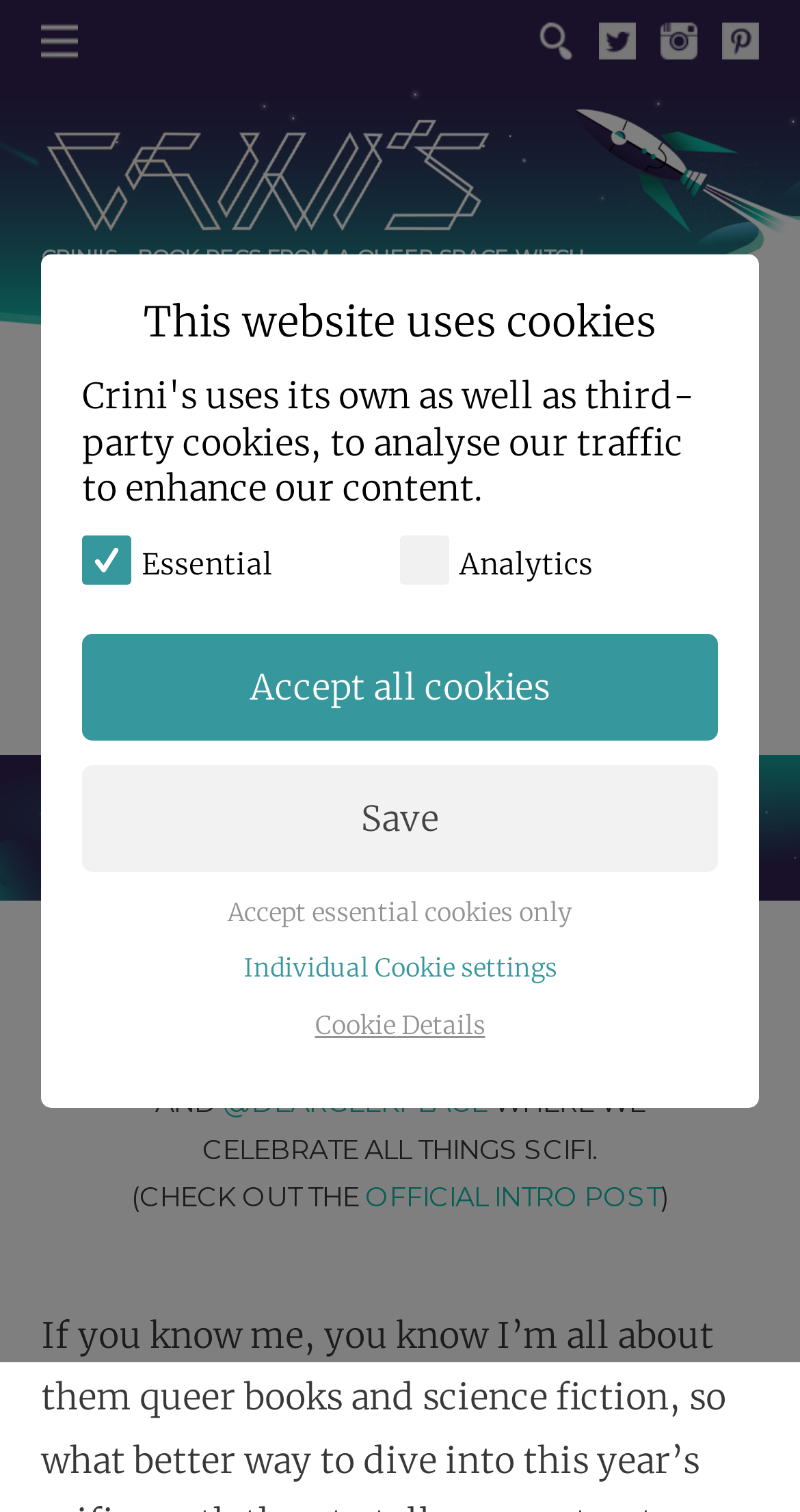Identify the bounding box coordinates for the element you need to click to achieve the following task: "Visit the BOOK RECS page". Provide the bounding box coordinates as four float numbers between 0 and 1, in the form [left, top, right, bottom].

[0.295, 0.282, 0.487, 0.302]